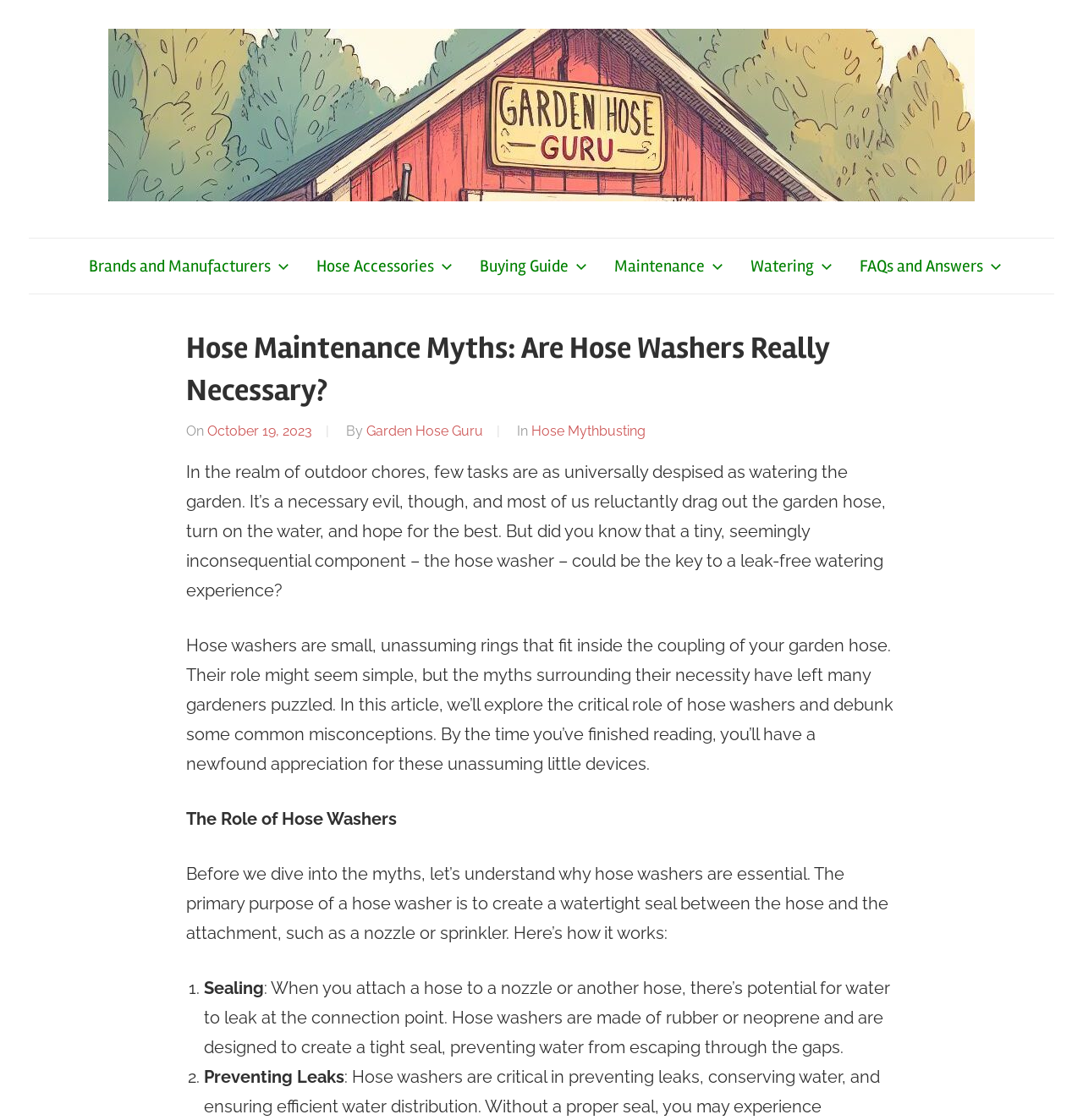Please specify the bounding box coordinates of the element that should be clicked to execute the given instruction: 'Click on the 'Brands and Manufacturers' link'. Ensure the coordinates are four float numbers between 0 and 1, expressed as [left, top, right, bottom].

[0.066, 0.213, 0.276, 0.262]